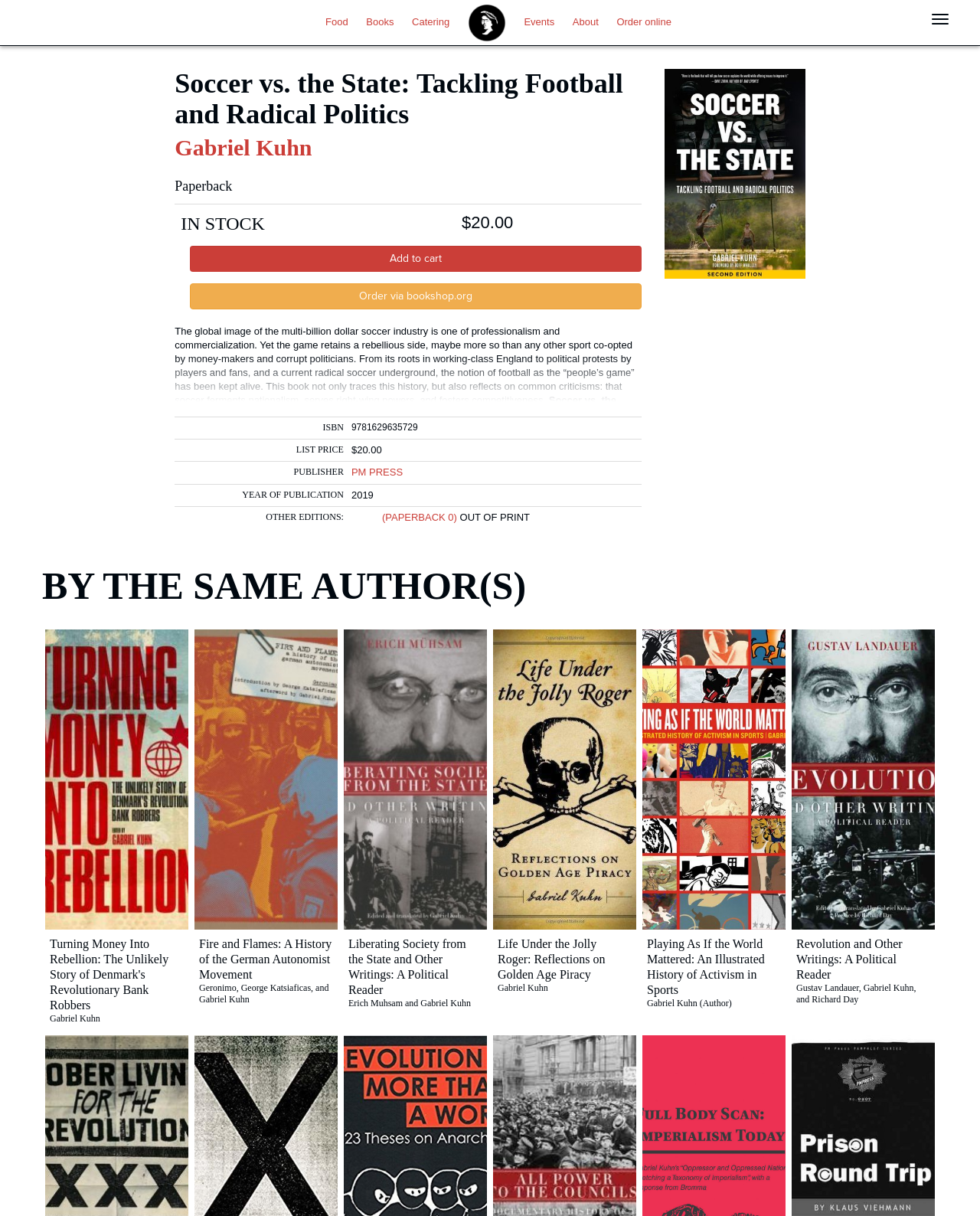Please indicate the bounding box coordinates of the element's region to be clicked to achieve the instruction: "View the book details of 'Turning Money Into Rebellion: The Unlikely Story of Denmark's Revolutionary Bank Robbers'". Provide the coordinates as four float numbers between 0 and 1, i.e., [left, top, right, bottom].

[0.051, 0.77, 0.188, 0.833]